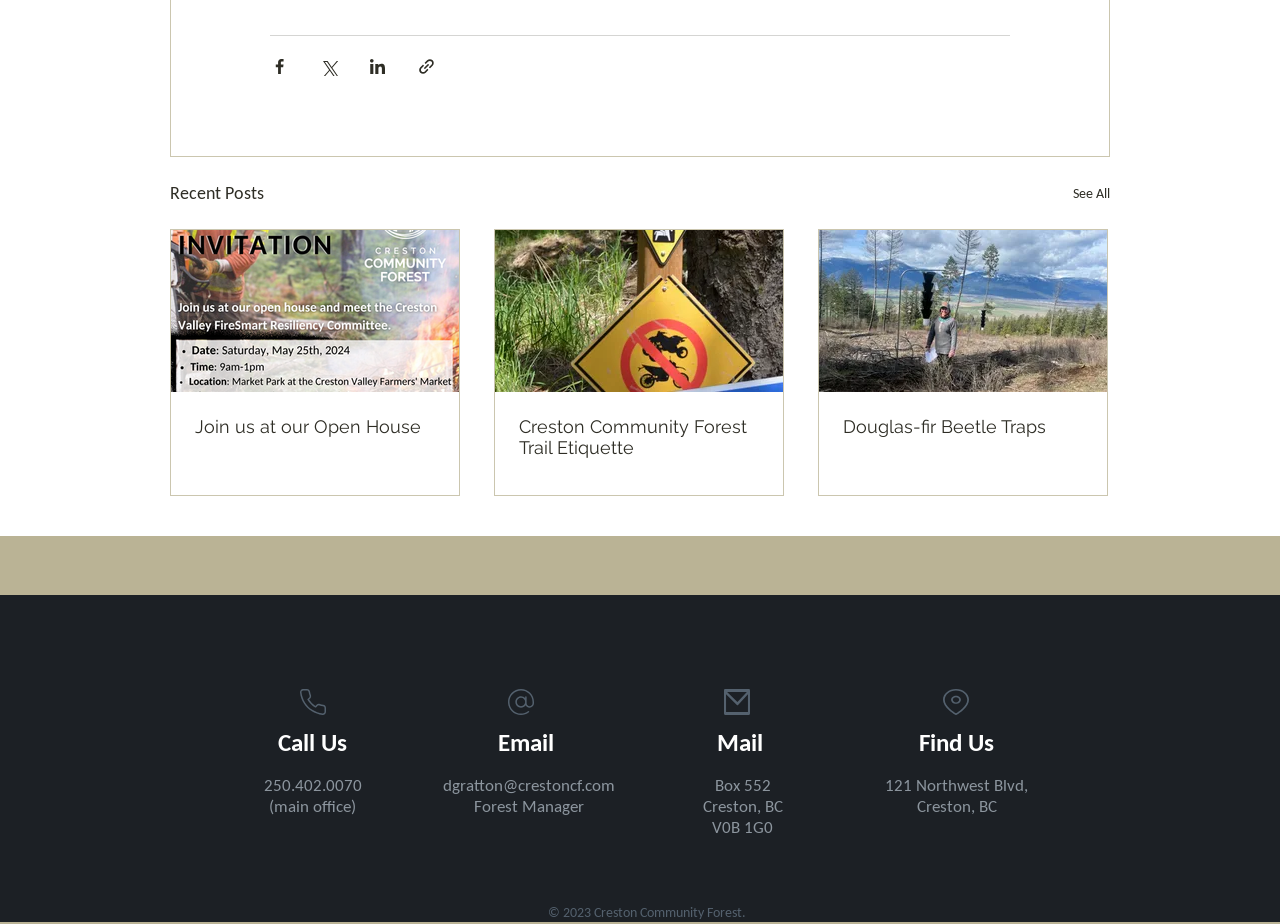Answer the question below in one word or phrase:
What is the title of the first article?

Unknown